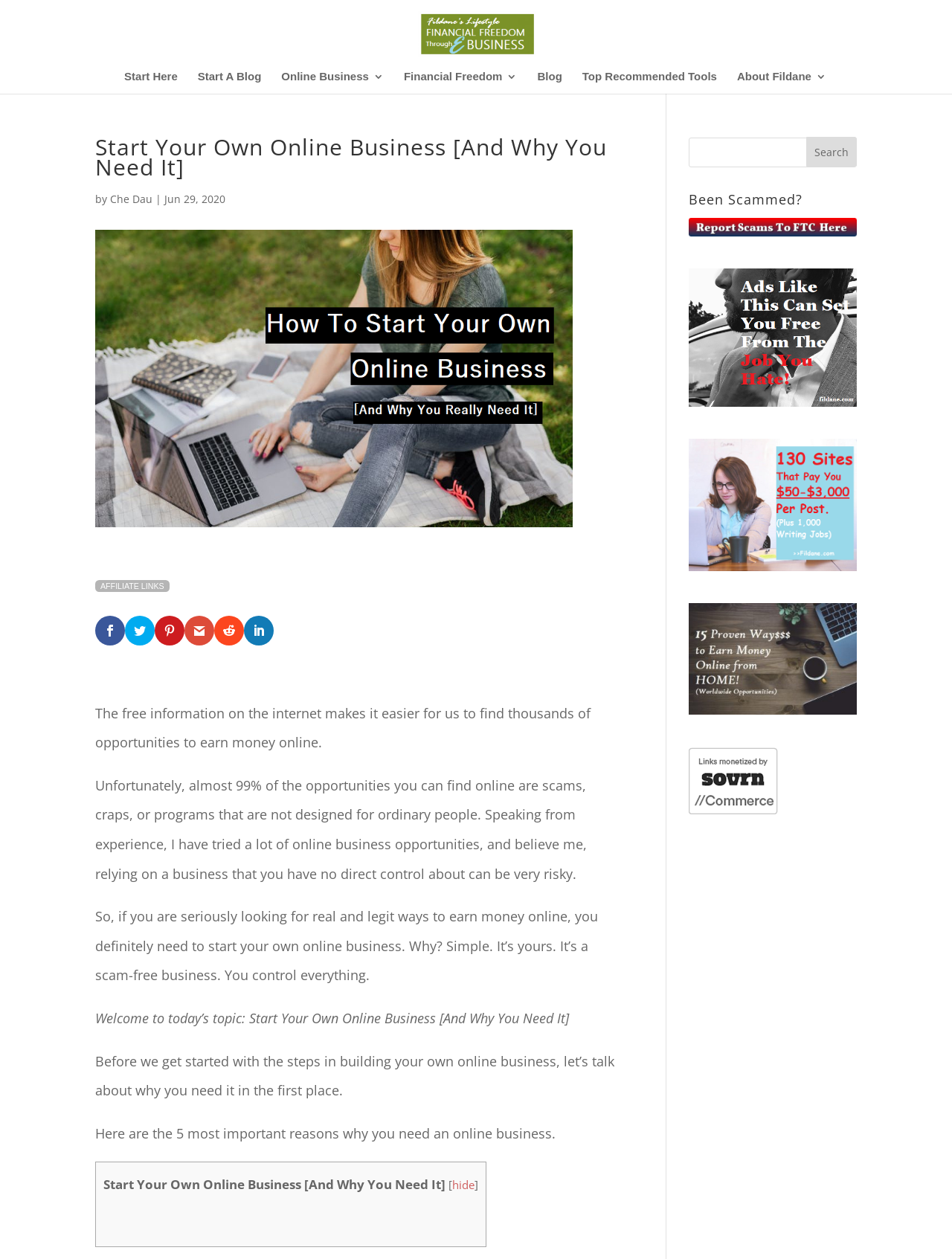Use a single word or phrase to answer this question: 
How many links are there in the top navigation bar?

7